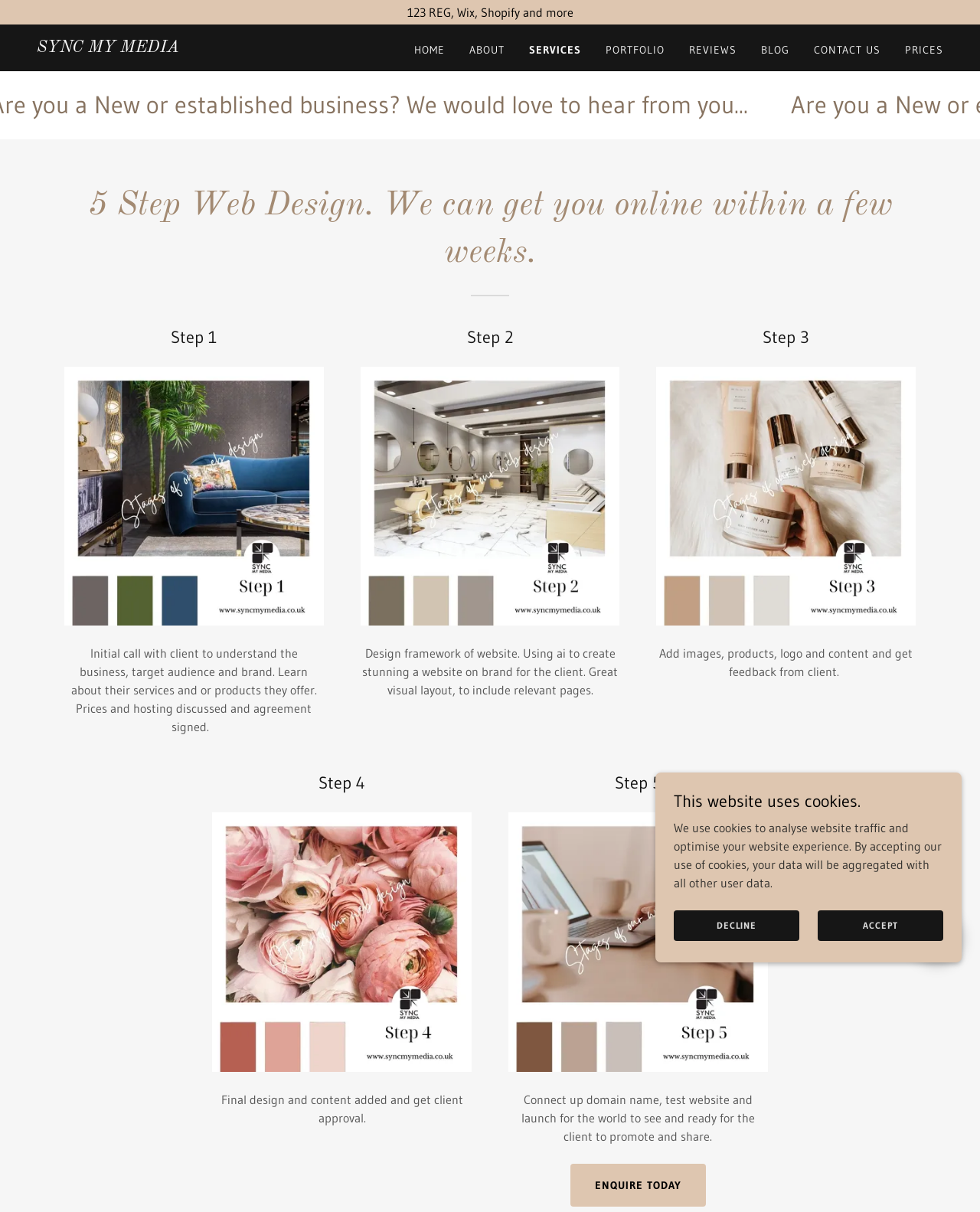How many steps are involved in the web design process?
Please describe in detail the information shown in the image to answer the question.

The webpage describes a 5-step web design process, with each step having a heading and a brief description. The steps are numbered from 1 to 5, and they outline the process of designing a website from initial consultation to launch.